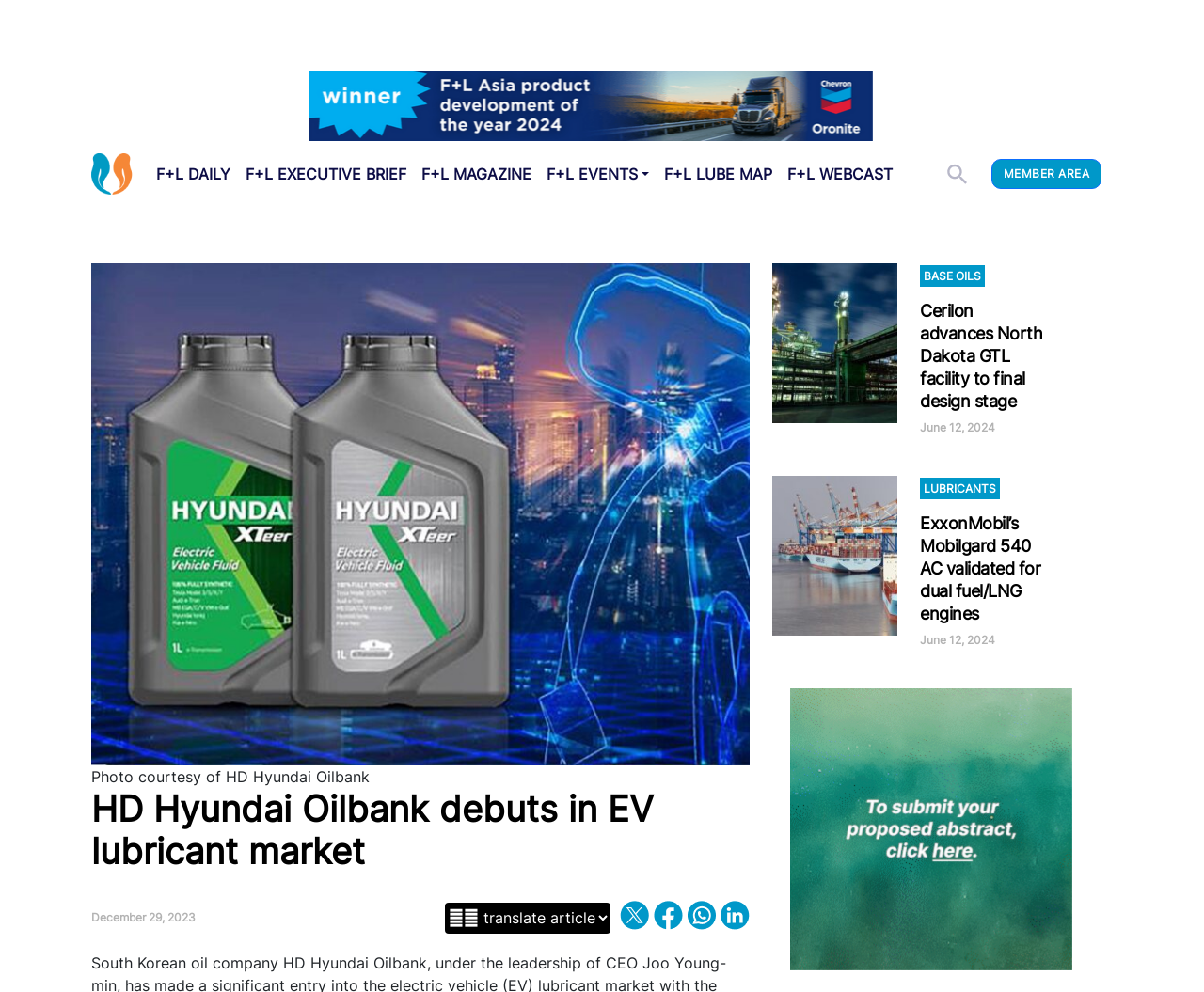What is the main title displayed on this webpage?

HD Hyundai Oilbank debuts in EV lubricant market